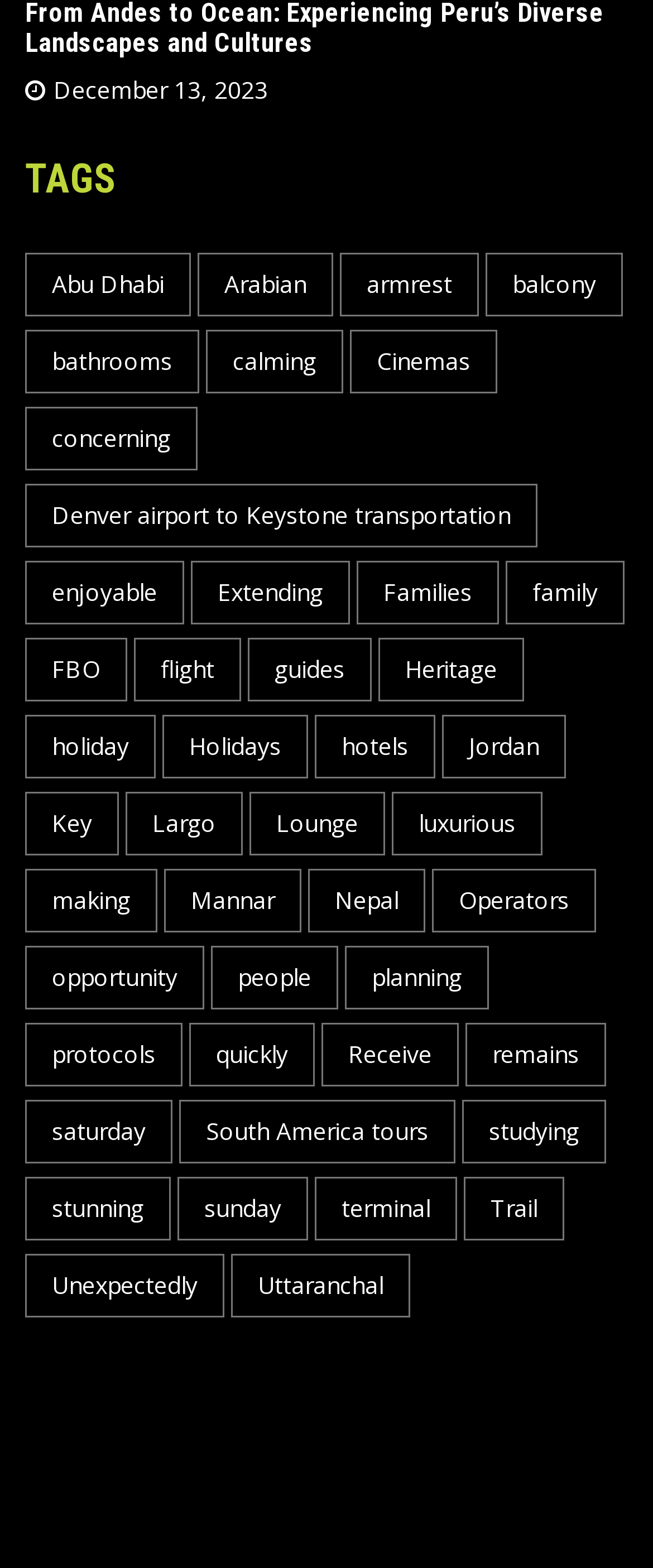Can you specify the bounding box coordinates for the region that should be clicked to fulfill this instruction: "Explore holiday options".

[0.038, 0.456, 0.238, 0.496]